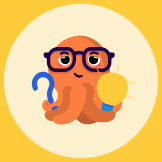Interpret the image and provide an in-depth description.

This engaging illustration features a cheerful octopus character wearing stylish glasses, embodying a spirit of curiosity and intelligence. The octopus holds a light bulb in one hand, symbolizing ideas and creativity, while clutching a blue question mark in the other, representing inquiry and exploration. Set against a vibrant yellow background, the octopus exudes warmth and friendliness, making it an inviting visual that encourages learning and curiosity. This playful mascot aligns with themes of education and discovery, engaging viewers and sparking their imagination.